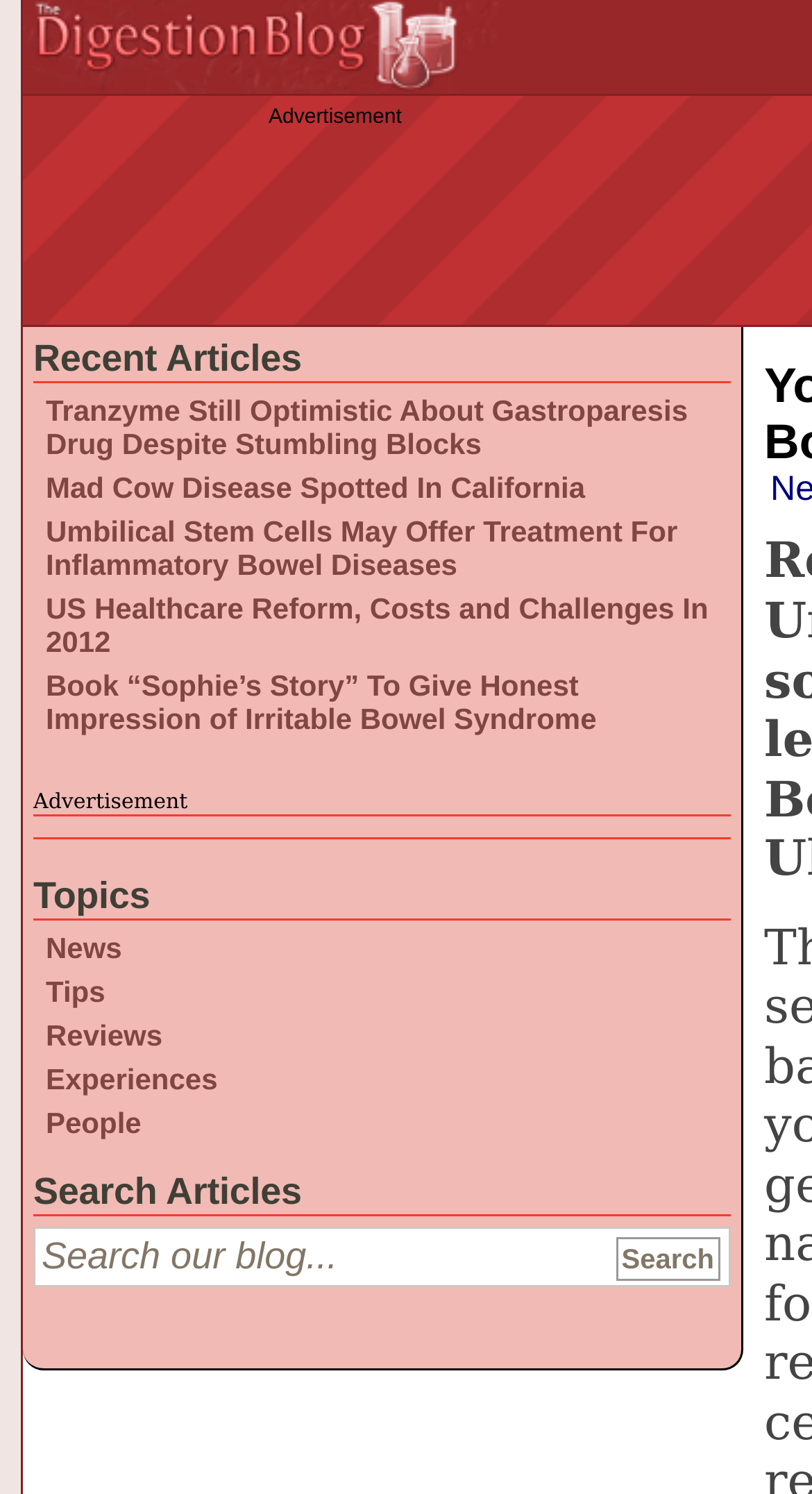Answer the question below with a single word or a brief phrase: 
What is the position of the 'Search' button?

Bottom right